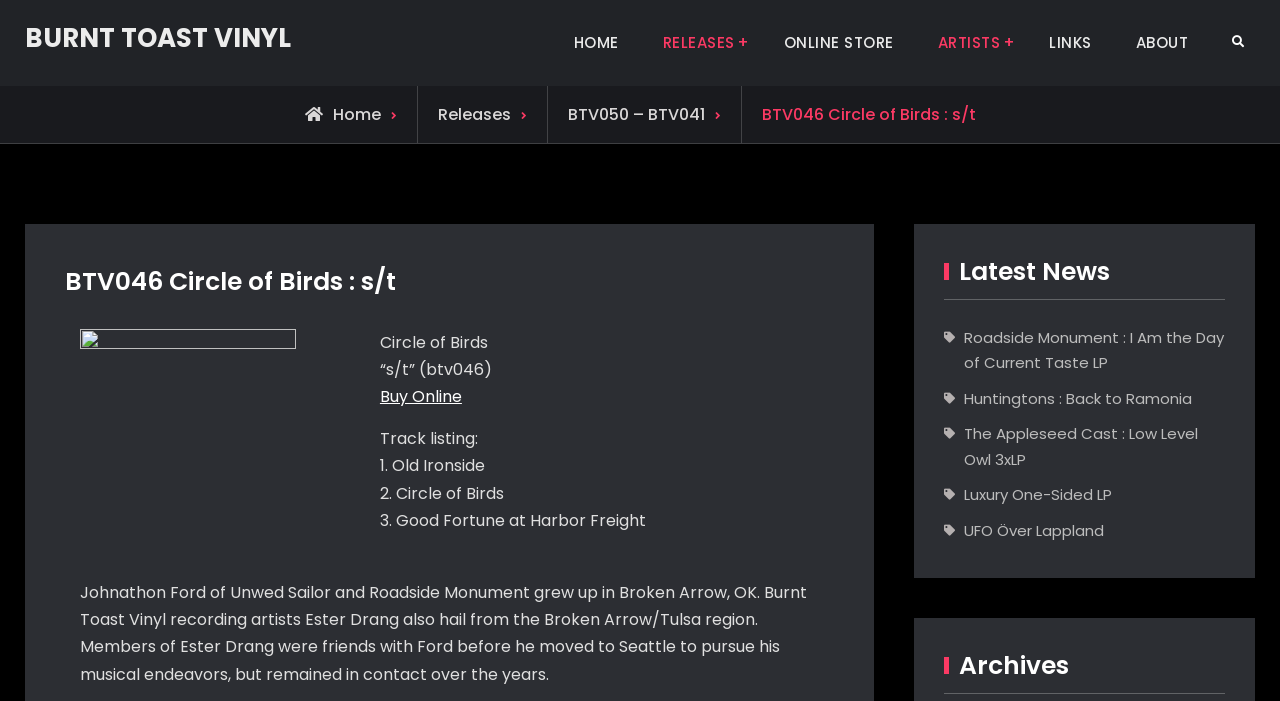Please provide a brief answer to the following inquiry using a single word or phrase:
What is the name of the album?

BTV046 Circle of Birds : s/t